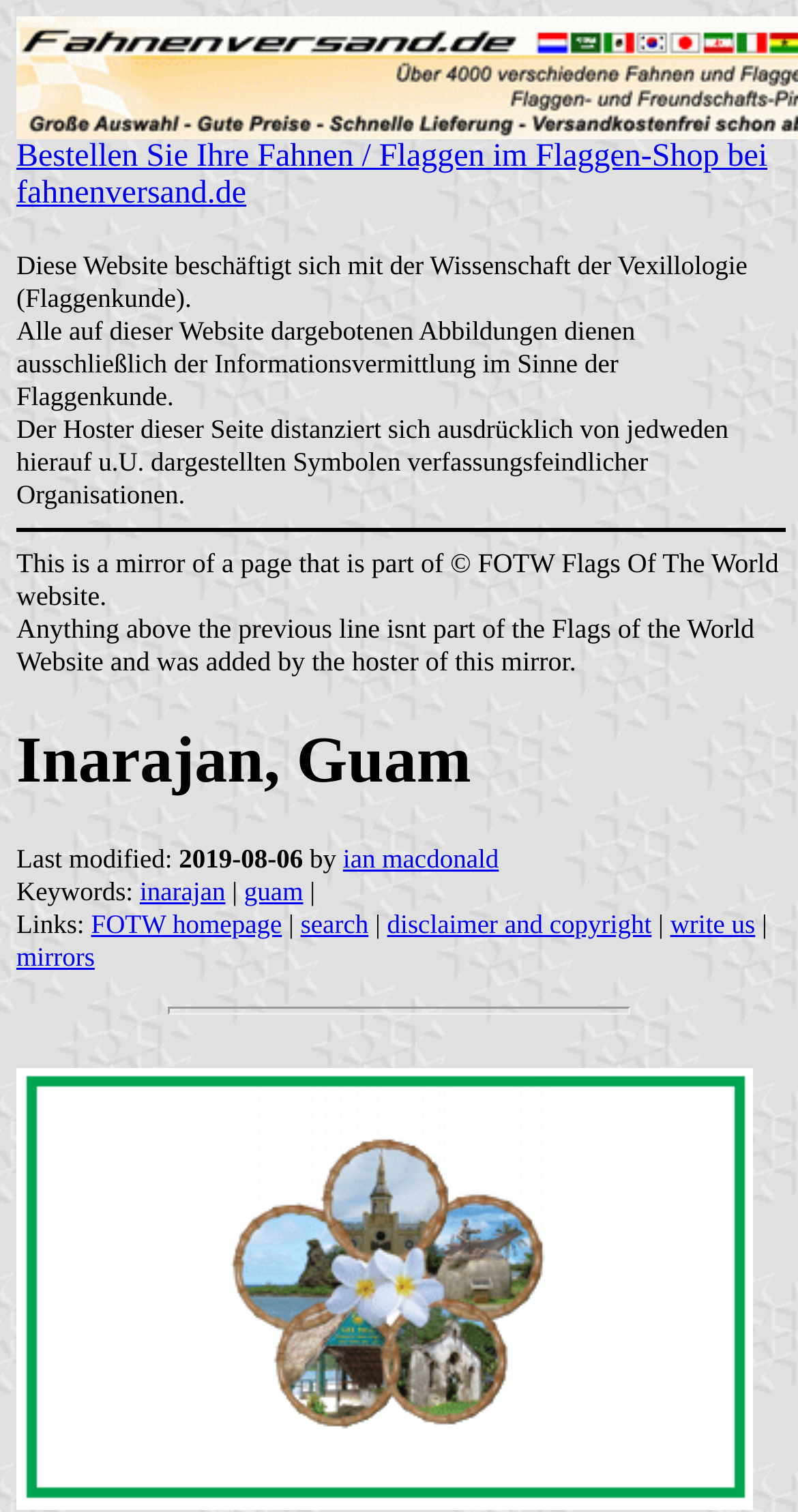Given the element description: "inarajan", predict the bounding box coordinates of the UI element it refers to, using four float numbers between 0 and 1, i.e., [left, top, right, bottom].

[0.175, 0.579, 0.282, 0.599]